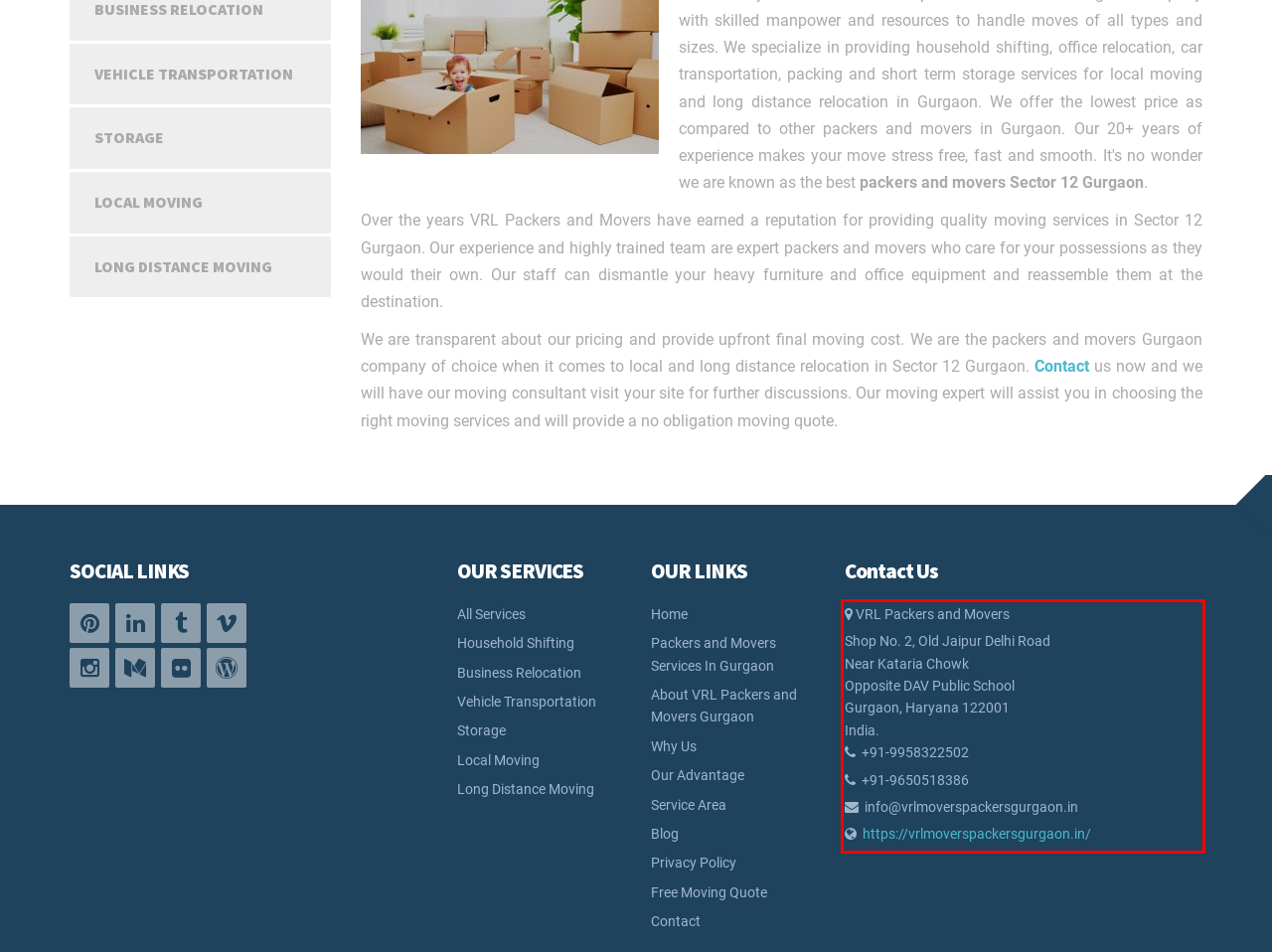Examine the webpage screenshot and use OCR to obtain the text inside the red bounding box.

VRL Packers and Movers Shop No. 2, Old Jaipur Delhi Road Near Kataria Chowk Opposite DAV Public School Gurgaon, Haryana 122001 India. +91-9958322502 +91-9650518386 info@vrlmoverspackersgurgaon.in https://vrlmoverspackersgurgaon.in/